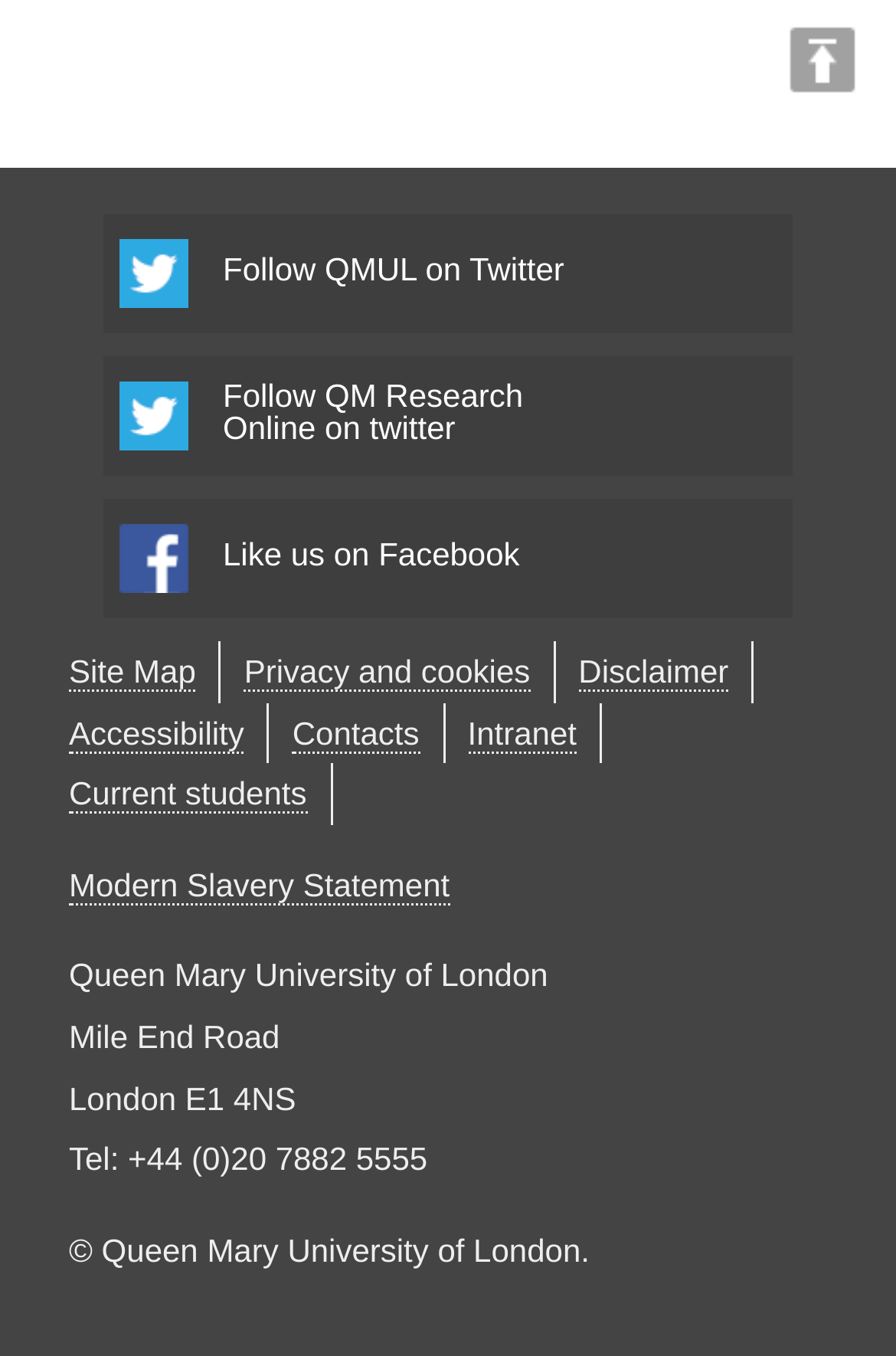Refer to the image and provide an in-depth answer to the question: 
What is the university's address?

I found the university's address by looking at the StaticText elements that say 'Mile End Road', 'London E1 4NS', and combining them to form the full address.